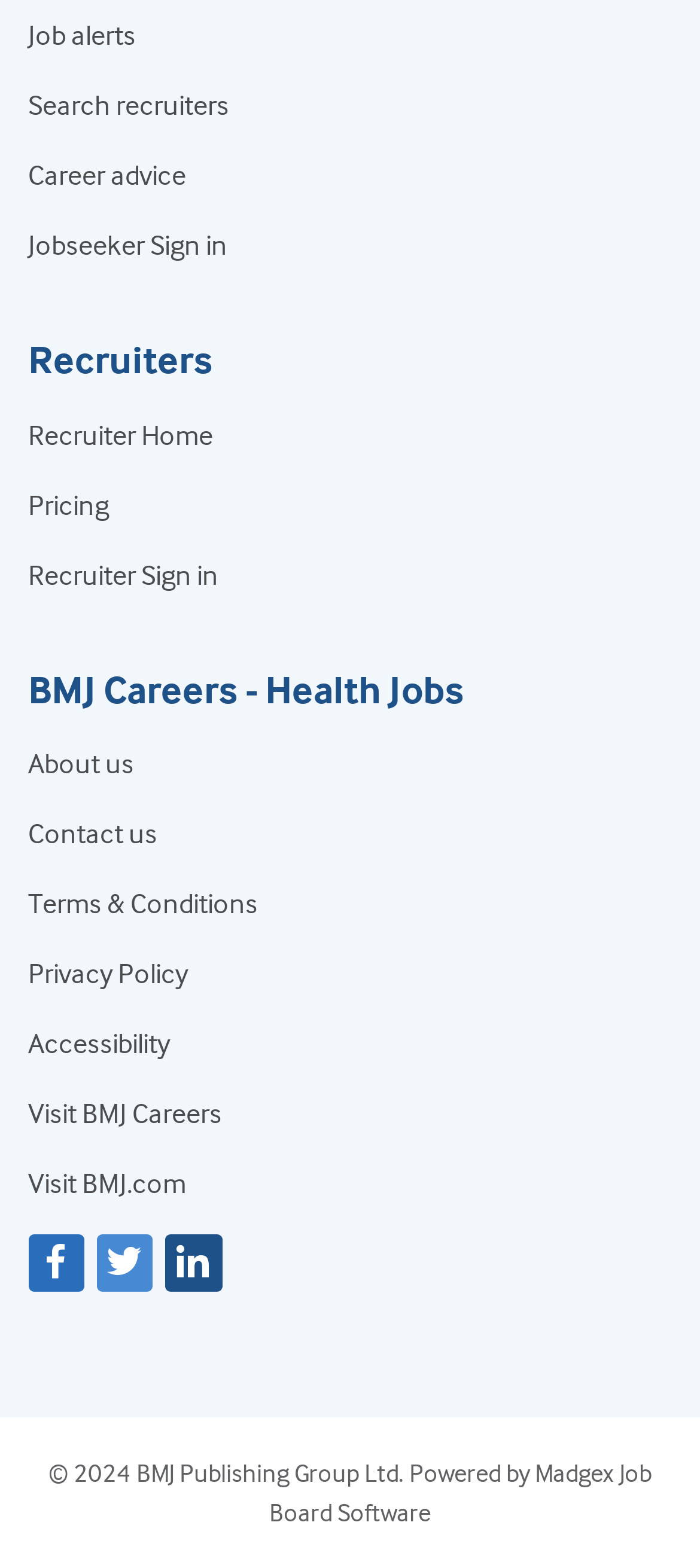Please identify the bounding box coordinates of the element on the webpage that should be clicked to follow this instruction: "View terms and conditions". The bounding box coordinates should be given as four float numbers between 0 and 1, formatted as [left, top, right, bottom].

[0.04, 0.567, 0.368, 0.587]